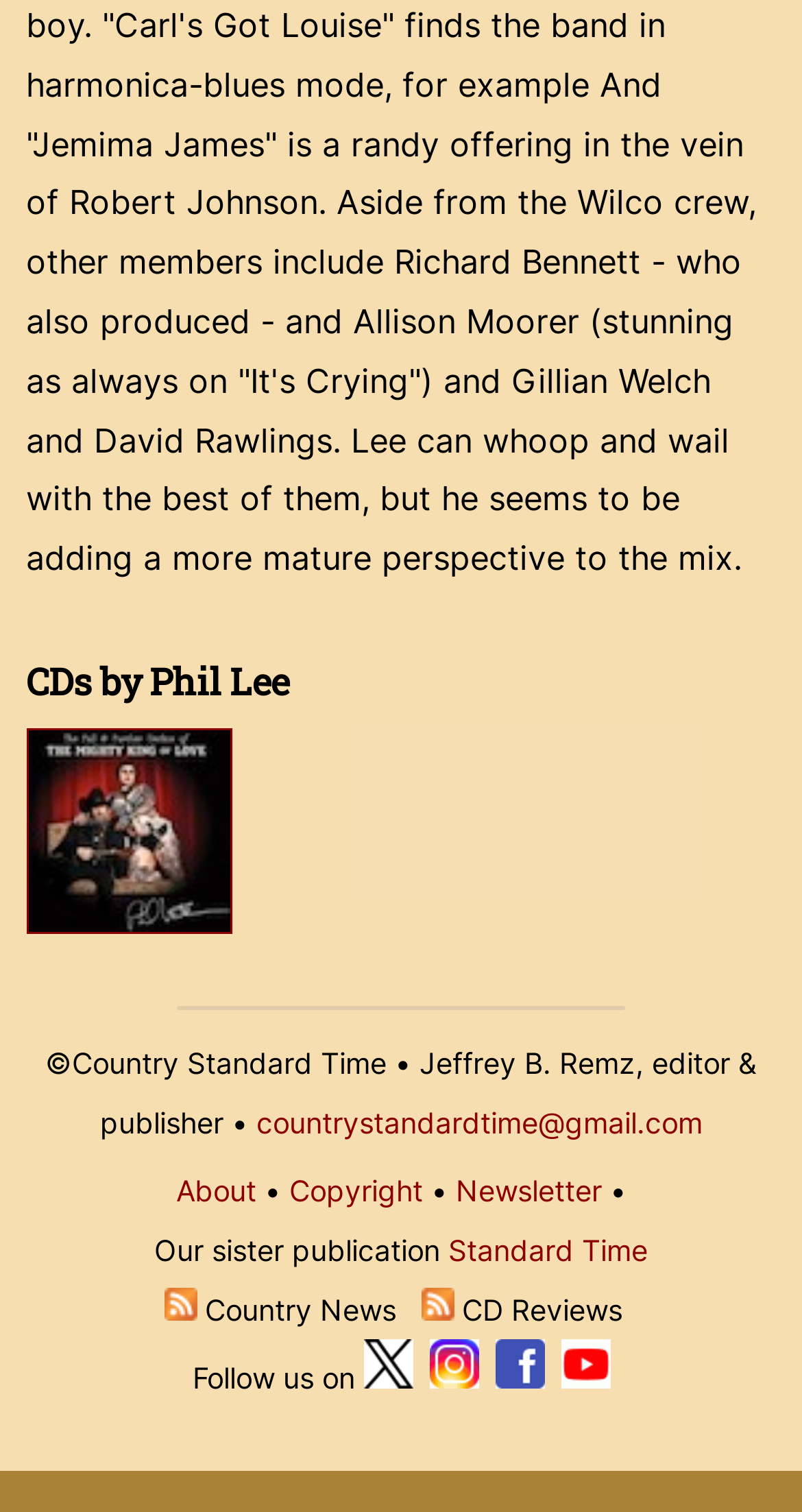Determine the bounding box coordinates for the region that must be clicked to execute the following instruction: "Click on the link to The Fall & Further Decline of the Mighty King of Love, 2013".

[0.033, 0.595, 0.302, 0.622]